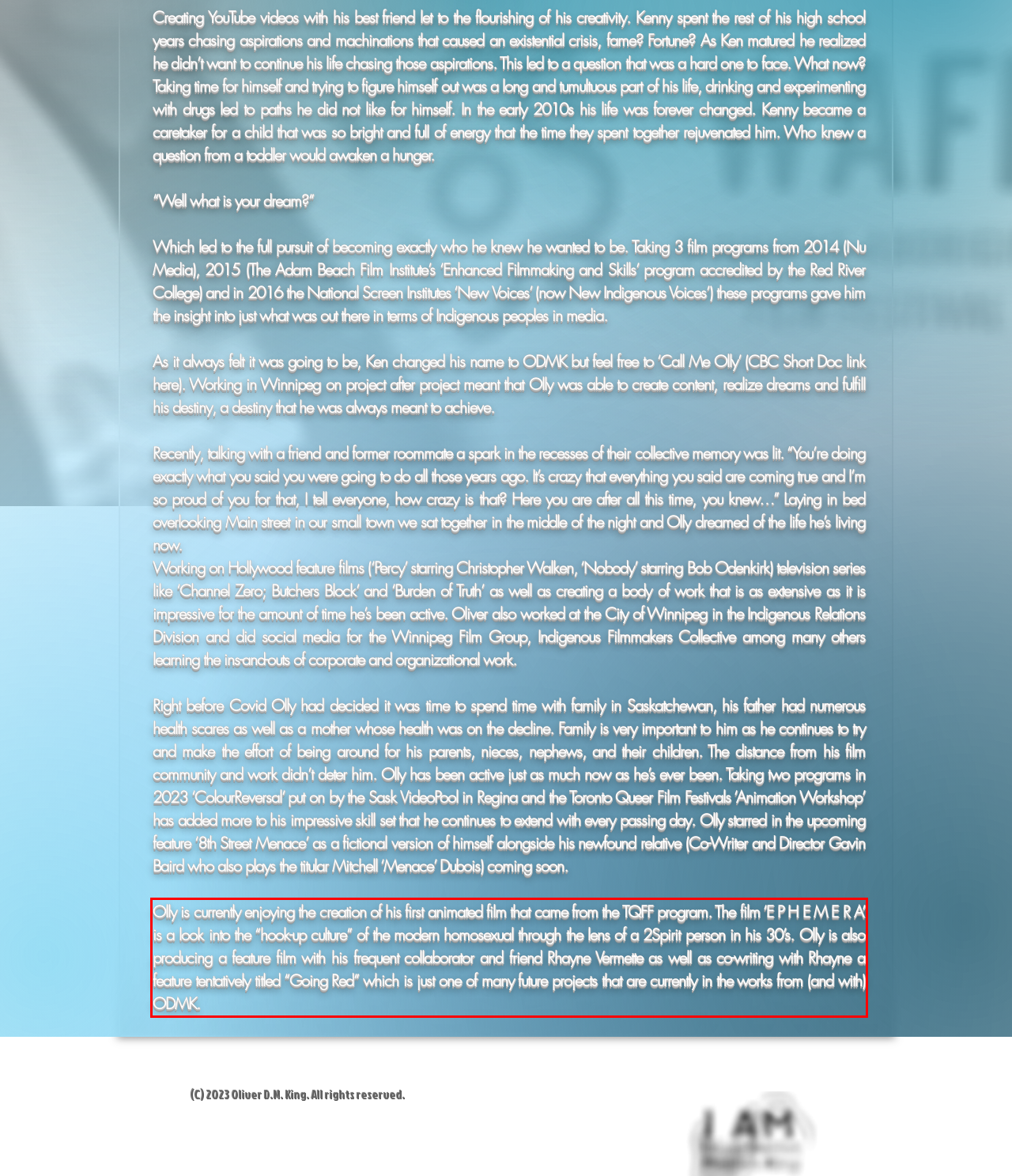Examine the webpage screenshot and use OCR to obtain the text inside the red bounding box.

Olly is currently enjoying the creation of his first animated film that came from the TQFF program. The film ‘E P H E M E R A’ is a look into the “hook-up culture” of the modern homosexual through the lens of a 2Spirit person in his 30’s. Olly is also producing a feature film with his frequent collaborator and friend Rhayne Vermette as well as co-writing with Rhayne a feature tentatively titled “Going Red” which is just one of many future projects that are currently in the works from (and with) ODMK.